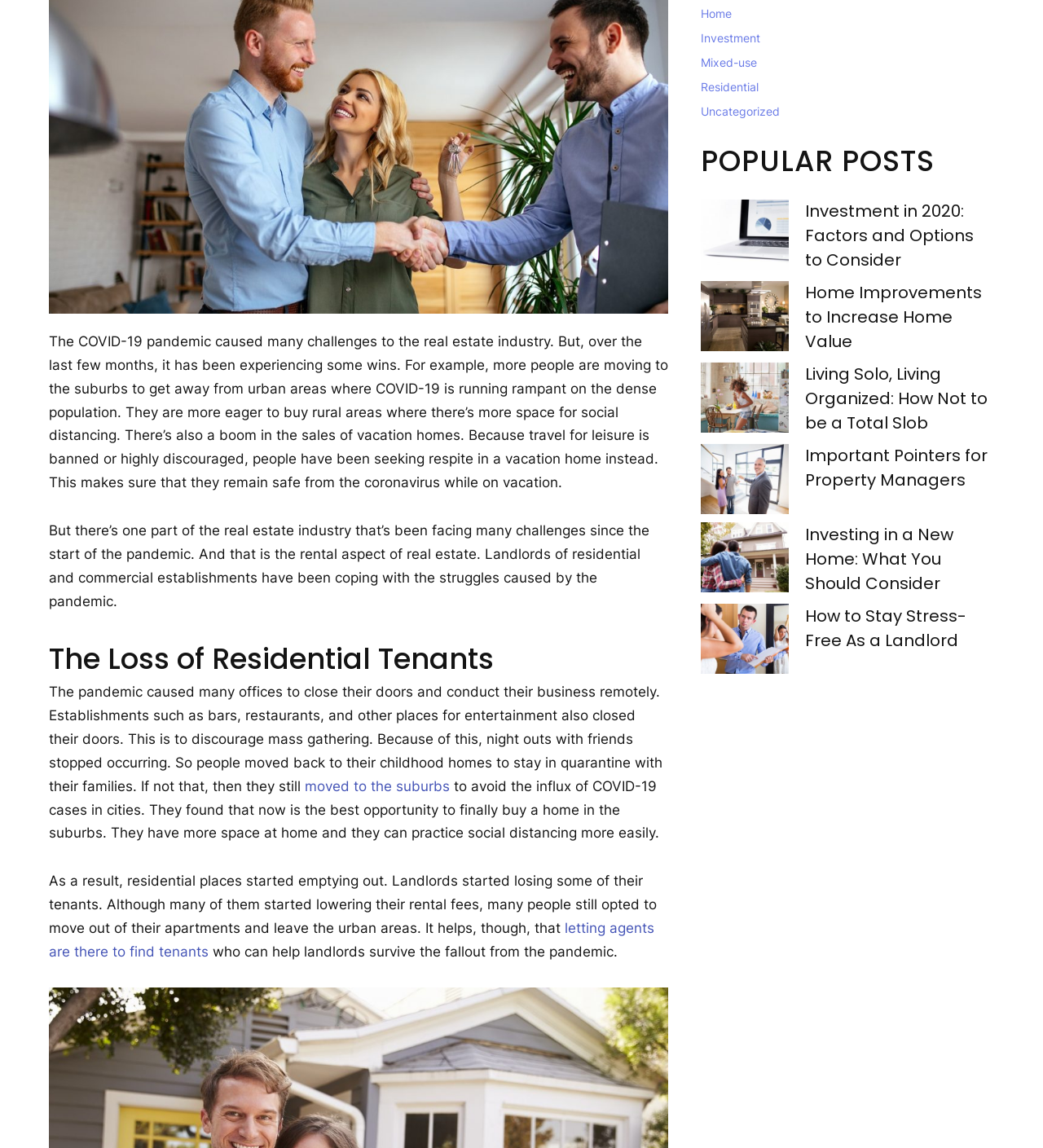Locate the bounding box coordinates of the UI element described by: "Important Pointers for Property Managers". Provide the coordinates as four float numbers between 0 and 1, formatted as [left, top, right, bottom].

[0.772, 0.387, 0.947, 0.428]